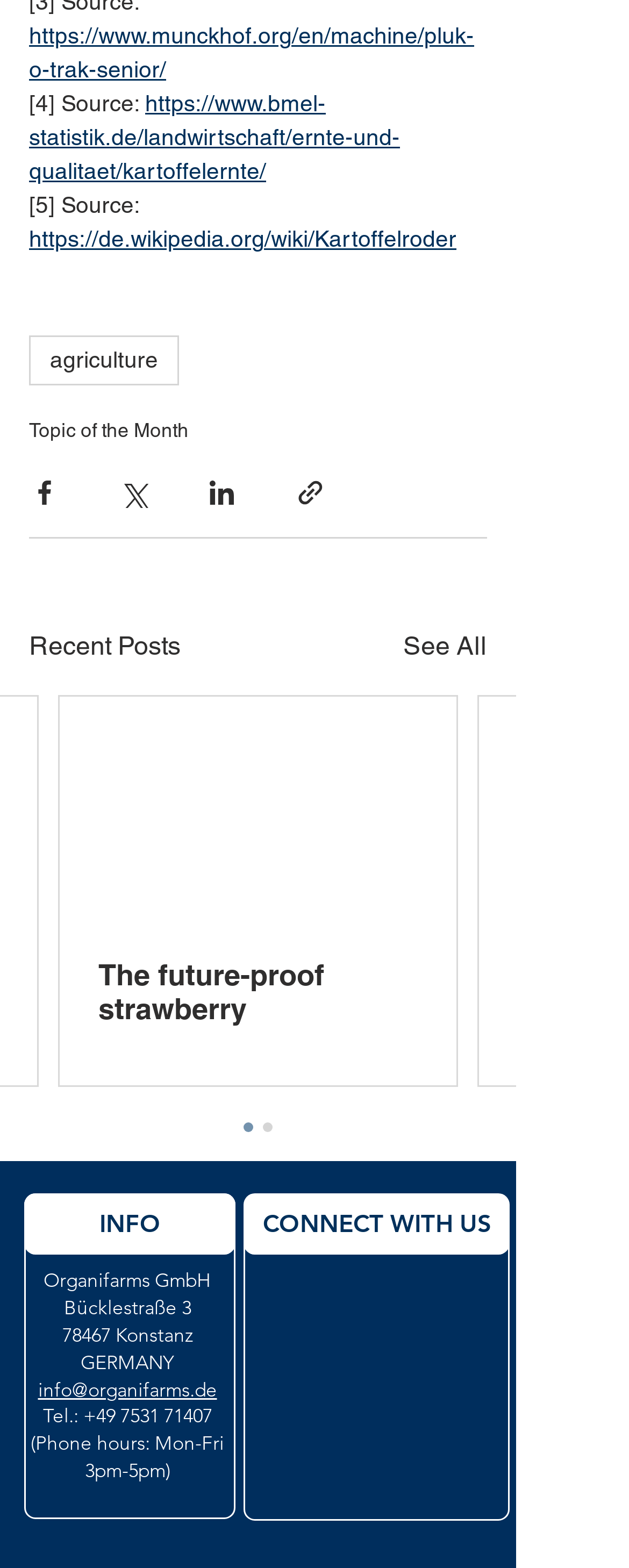Give the bounding box coordinates for the element described by: "aria-label="Youtube Channel"".

[0.608, 0.845, 0.69, 0.878]